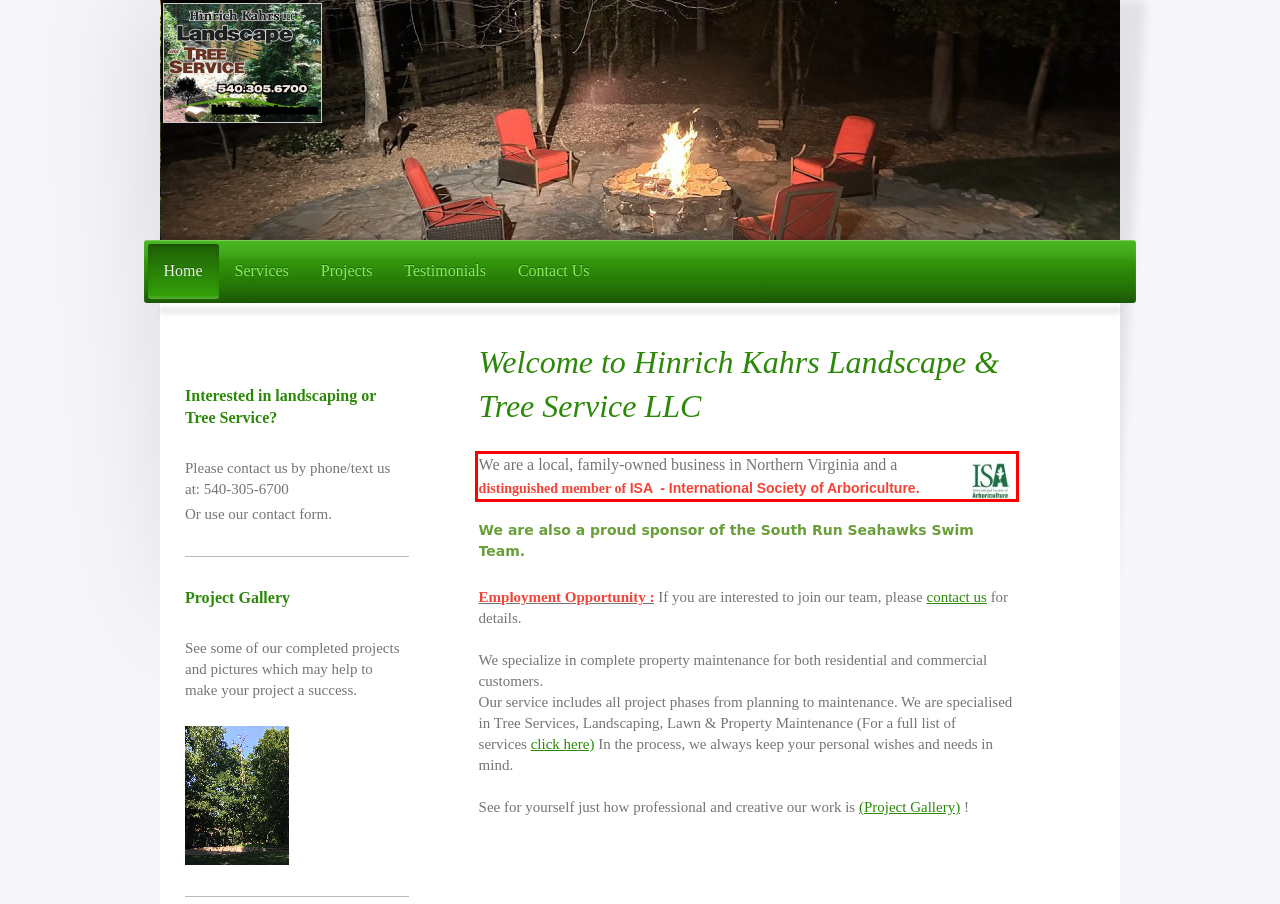Review the webpage screenshot provided, and perform OCR to extract the text from the red bounding box.

We are a local, family-owned business in Northern Virginia and a distinguished member of ISA - International Society of Arboriculture.